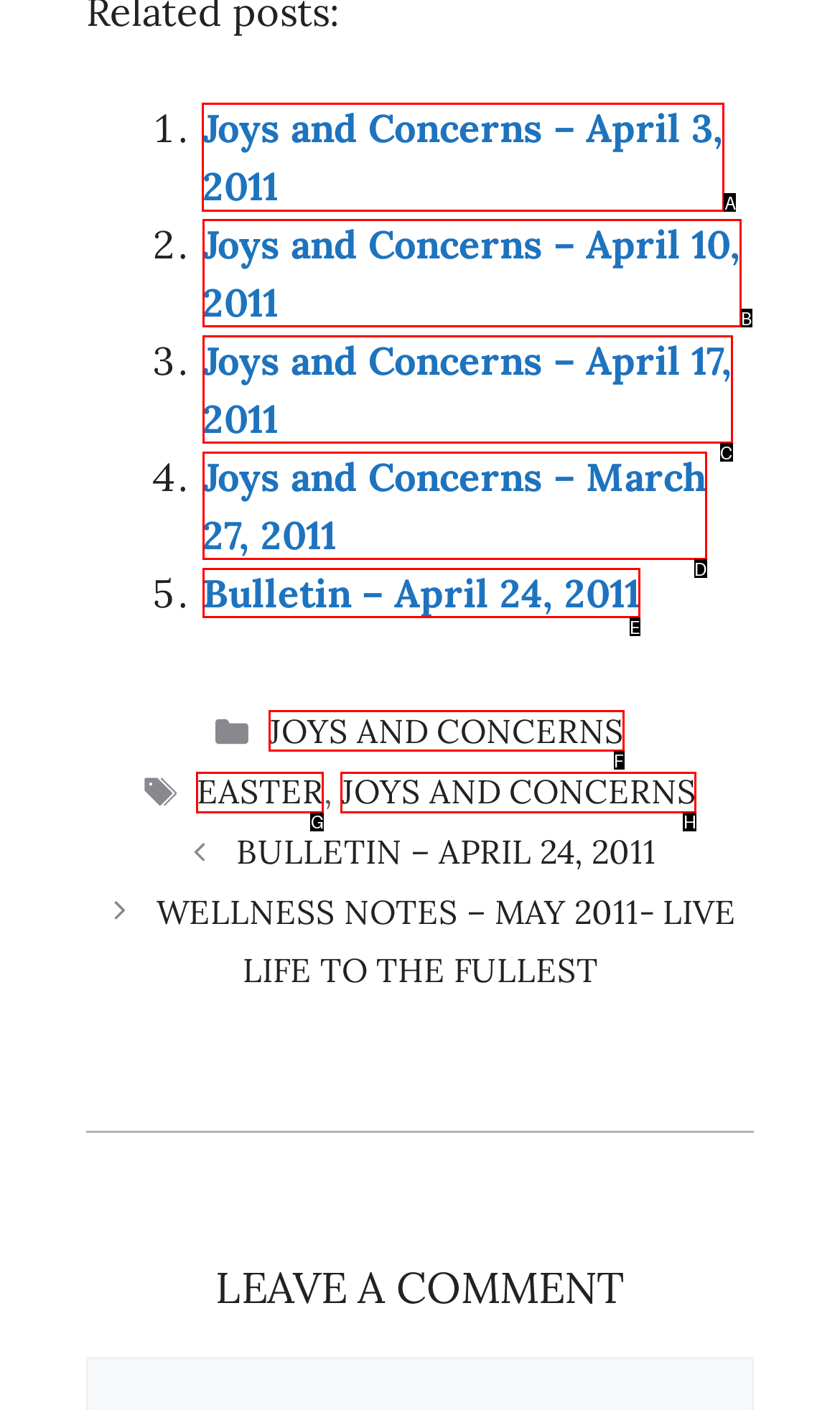Identify the HTML element to click to fulfill this task: Click on 'Joys and Concerns – April 3, 2011'
Answer with the letter from the given choices.

A